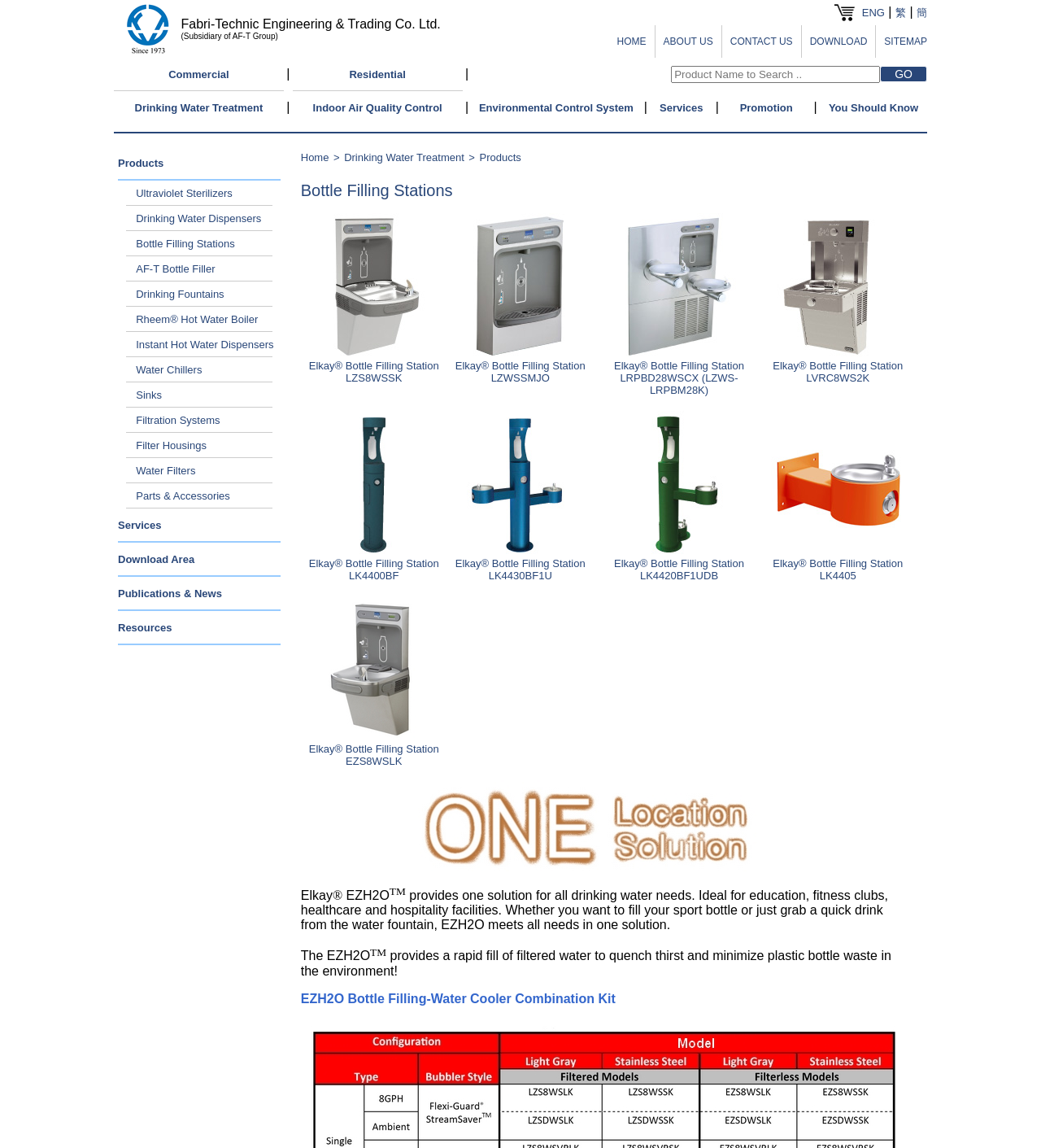What is the purpose of the search bar?
Please provide a single word or phrase as your answer based on the image.

To search for products